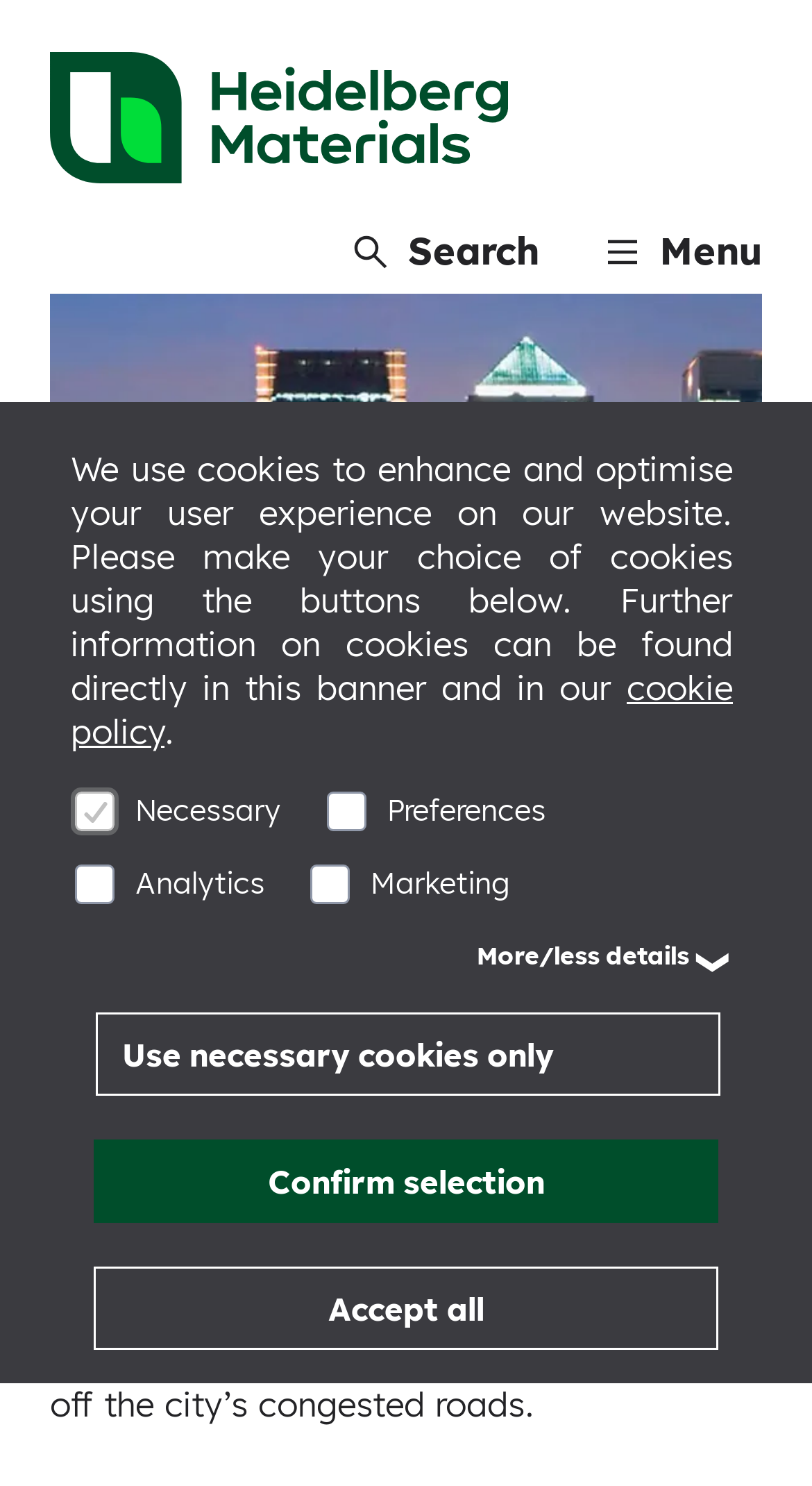Pinpoint the bounding box coordinates of the area that must be clicked to complete this instruction: "Click the logo".

[0.062, 0.035, 0.626, 0.129]